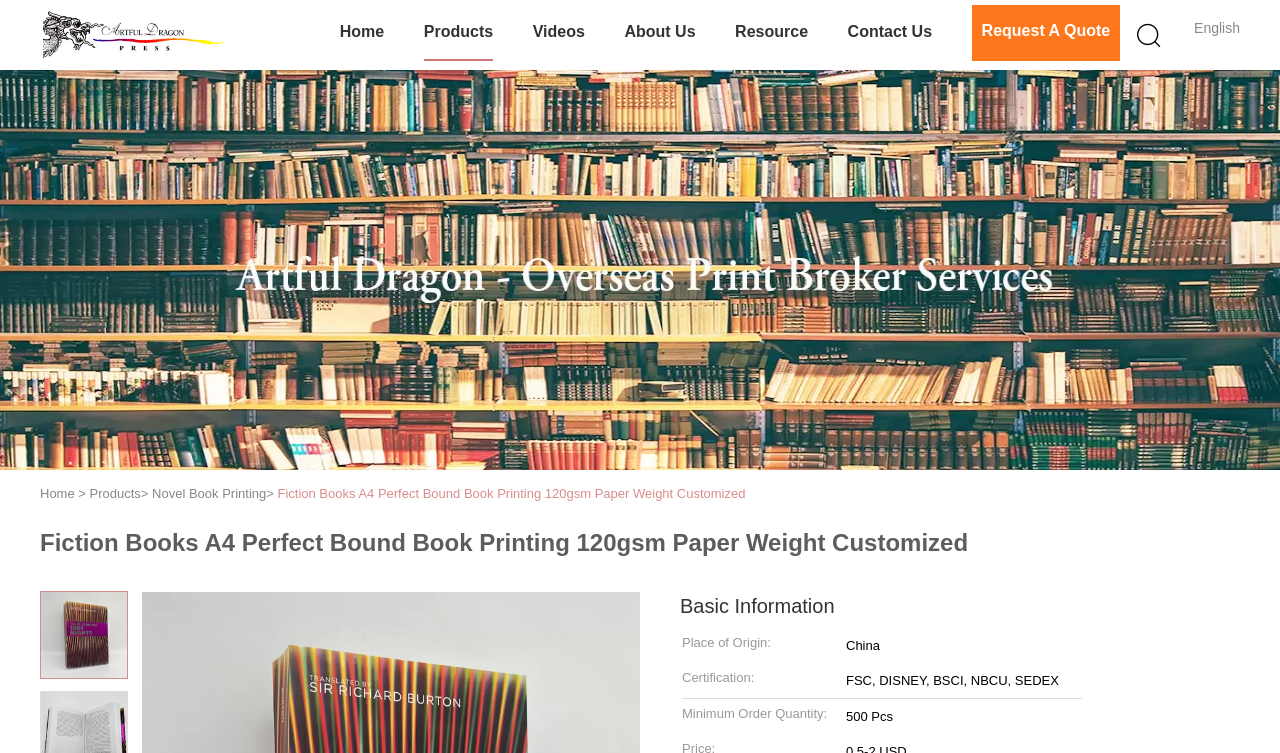Using the information in the image, could you please answer the following question in detail:
What certifications does the product have?

The certifications of the product can be found in the 'Basic Information' section, where it says 'Certification: FSC, DISNEY, BSCI, NBCU, SEDEX'.